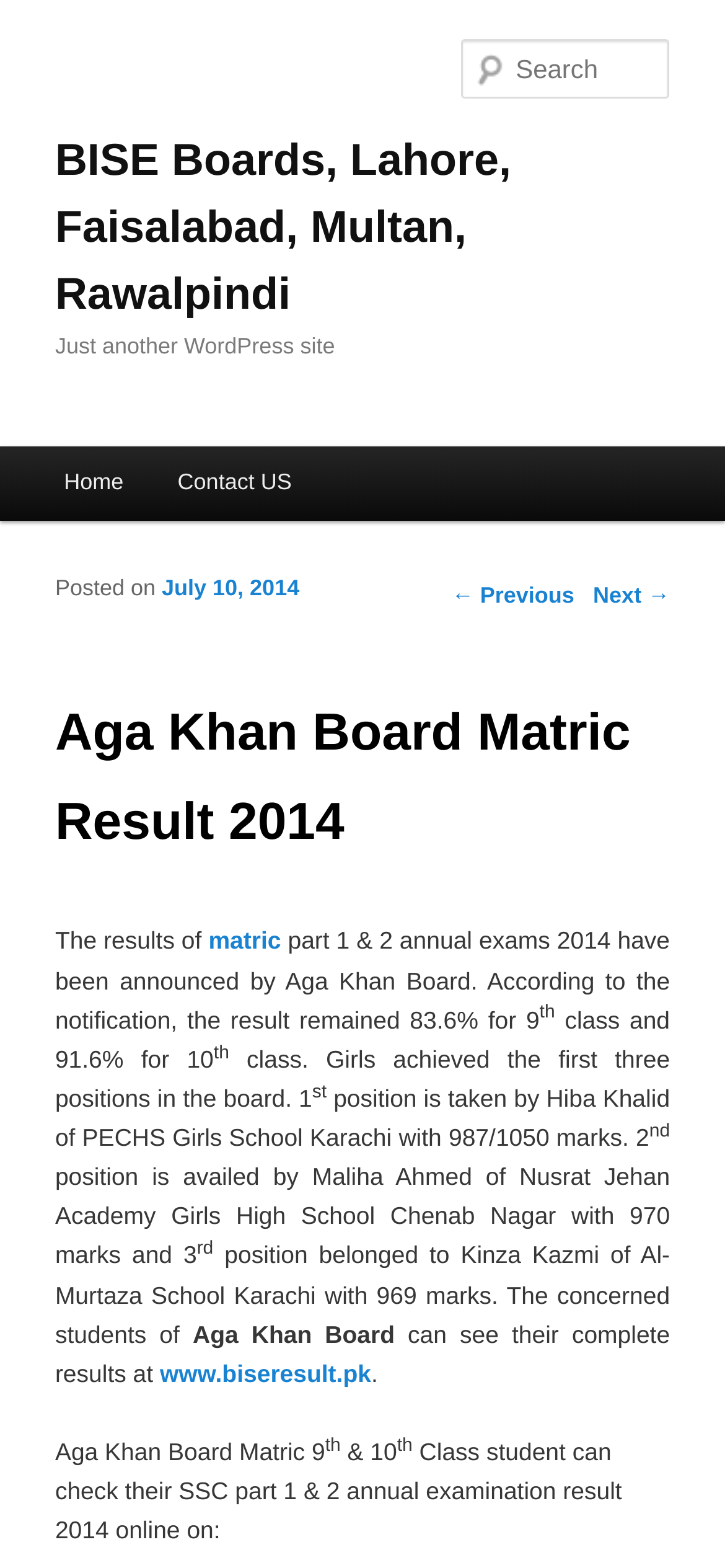What is the URL to check the complete results?
Refer to the image and provide a one-word or short phrase answer.

www.biseresult.pk